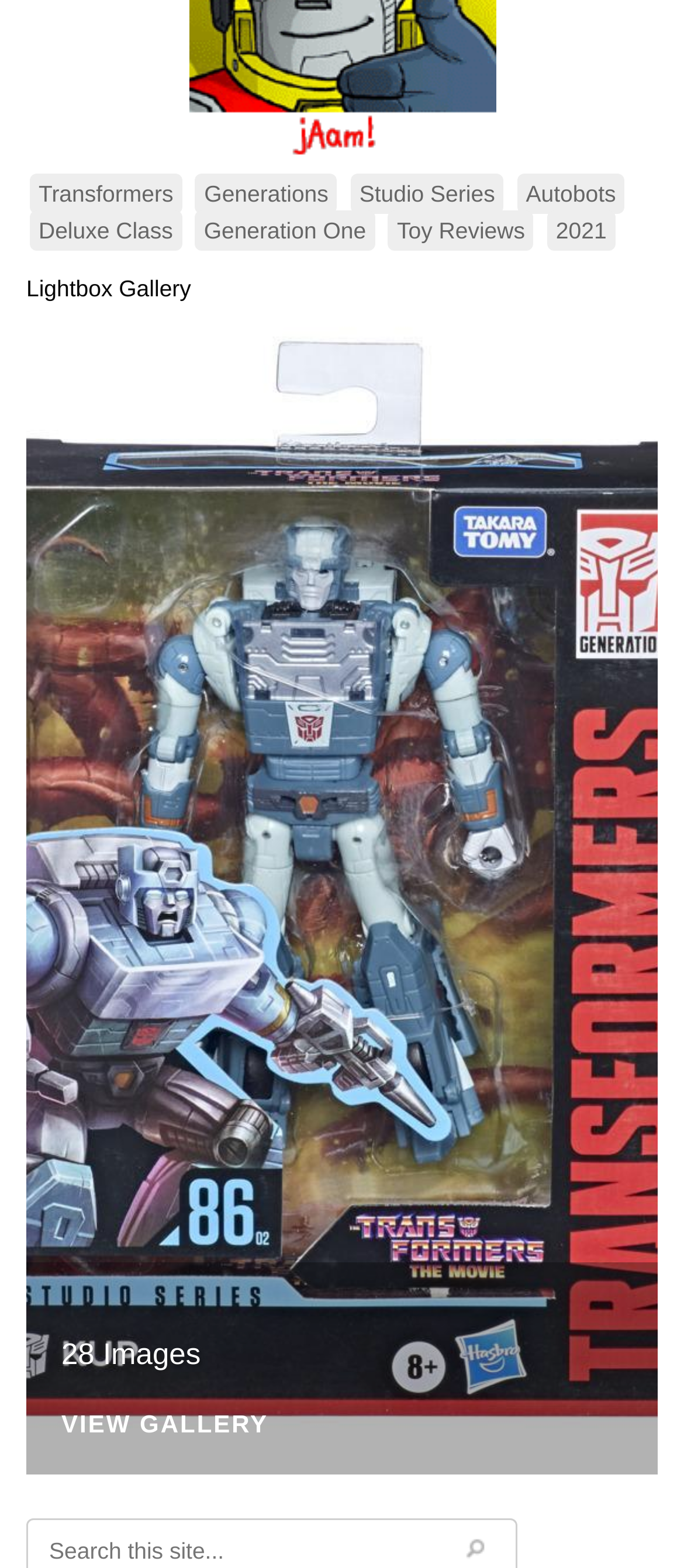Please identify the bounding box coordinates of the region to click in order to complete the given instruction: "Click on Transformers". The coordinates should be four float numbers between 0 and 1, i.e., [left, top, right, bottom].

[0.044, 0.111, 0.266, 0.137]